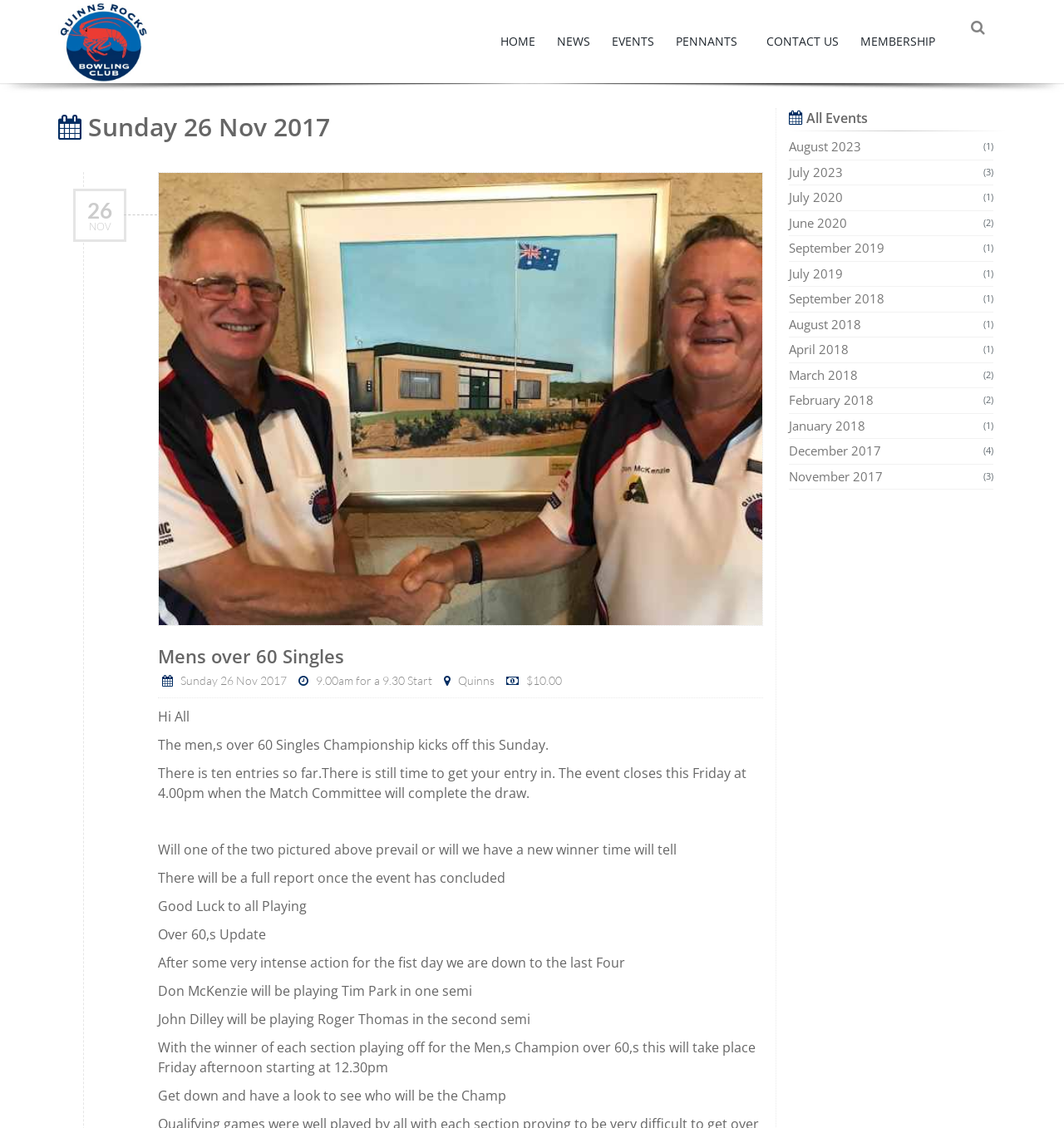How many entries are there for the event?
Using the information from the image, give a concise answer in one word or a short phrase.

ten